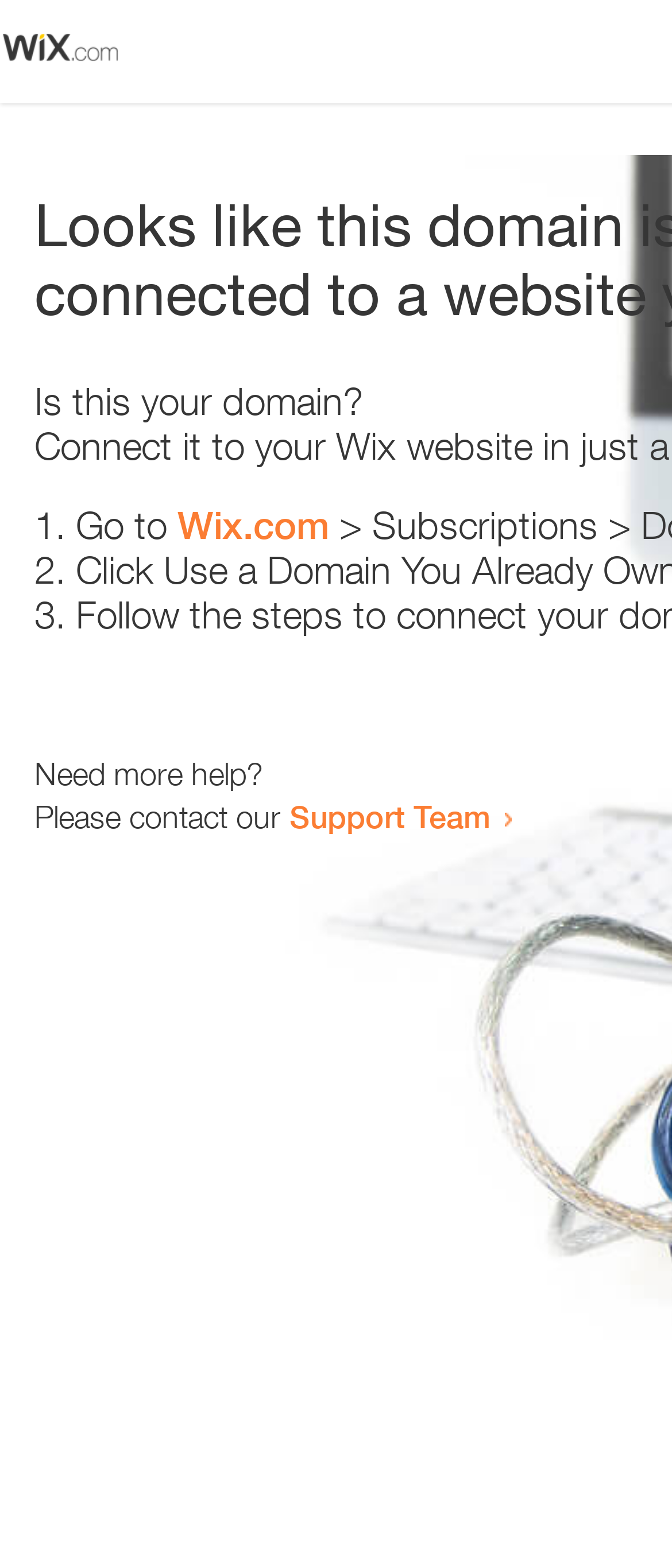What is the support team contact method?
Give a thorough and detailed response to the question.

The webpage contains a link 'Support Team' which suggests that the support team can be contacted by clicking on this link. The exact contact method is not specified, but it is likely to be an email or a contact form.